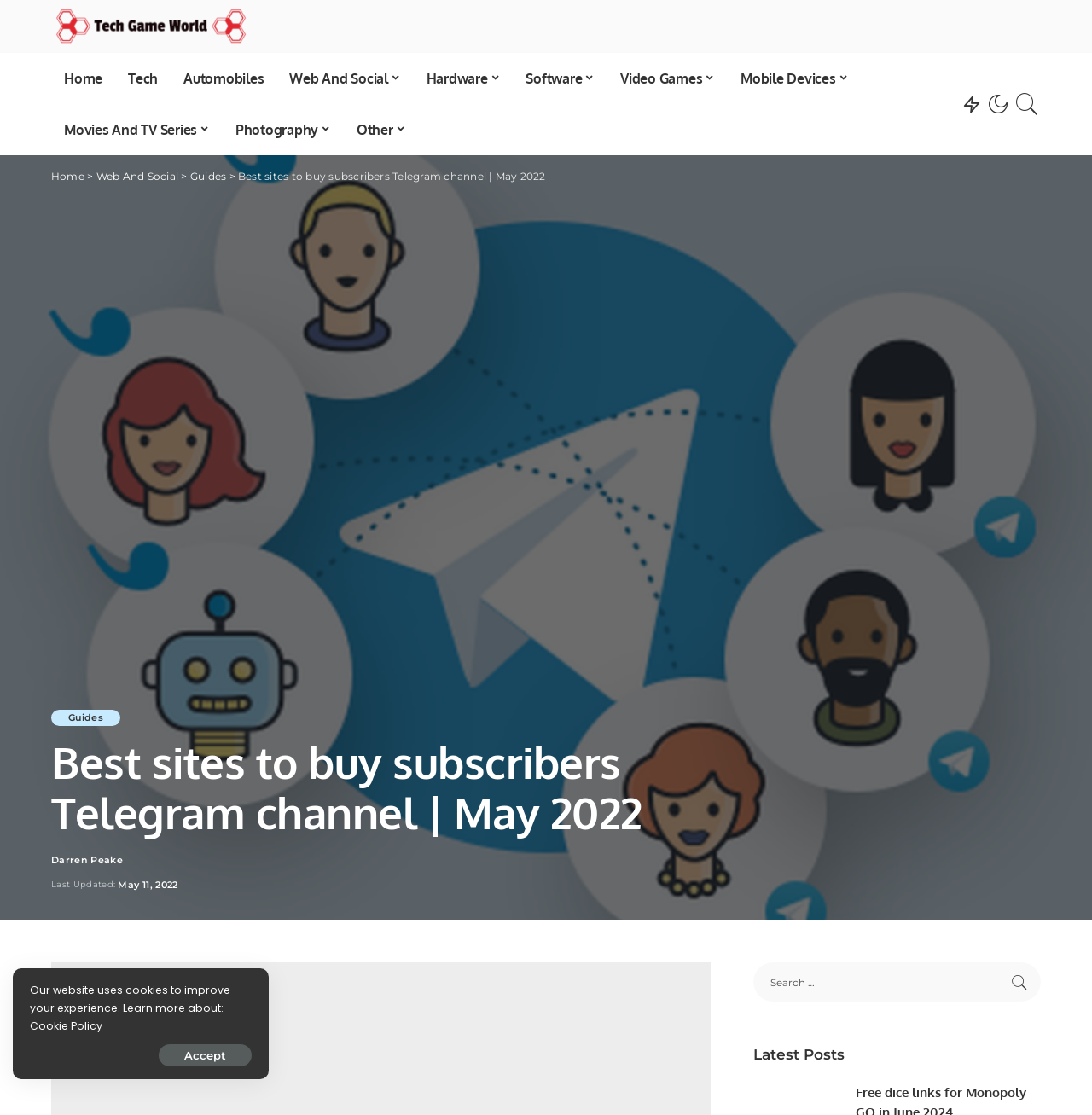Please find the bounding box coordinates of the element that must be clicked to perform the given instruction: "Go to the 'Tech' page". The coordinates should be four float numbers from 0 to 1, i.e., [left, top, right, bottom].

[0.105, 0.047, 0.156, 0.093]